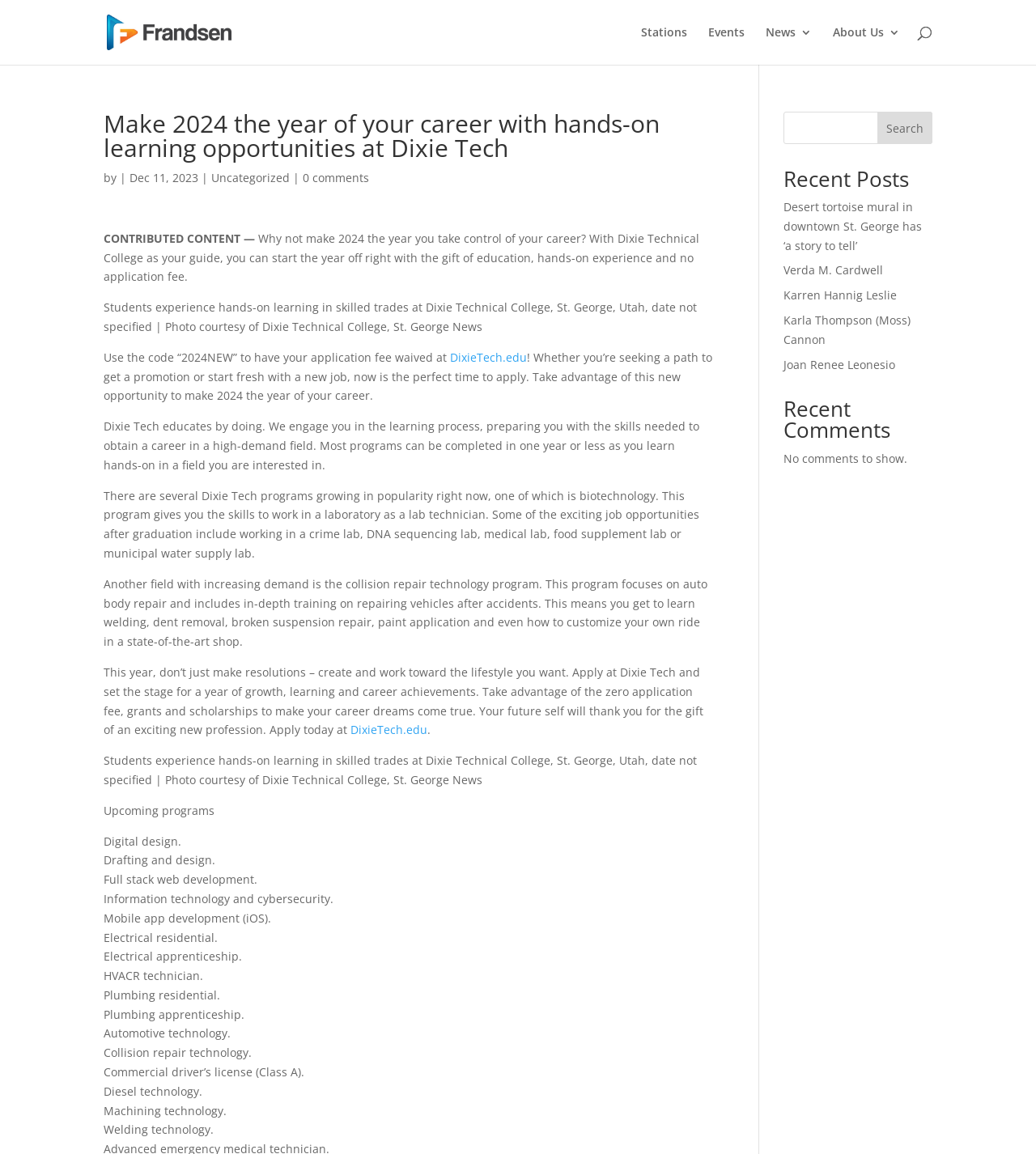Identify the bounding box coordinates of the region that needs to be clicked to carry out this instruction: "Read the recent post 'Desert tortoise mural in downtown St. George has ‘a story to tell’'". Provide these coordinates as four float numbers ranging from 0 to 1, i.e., [left, top, right, bottom].

[0.756, 0.173, 0.89, 0.219]